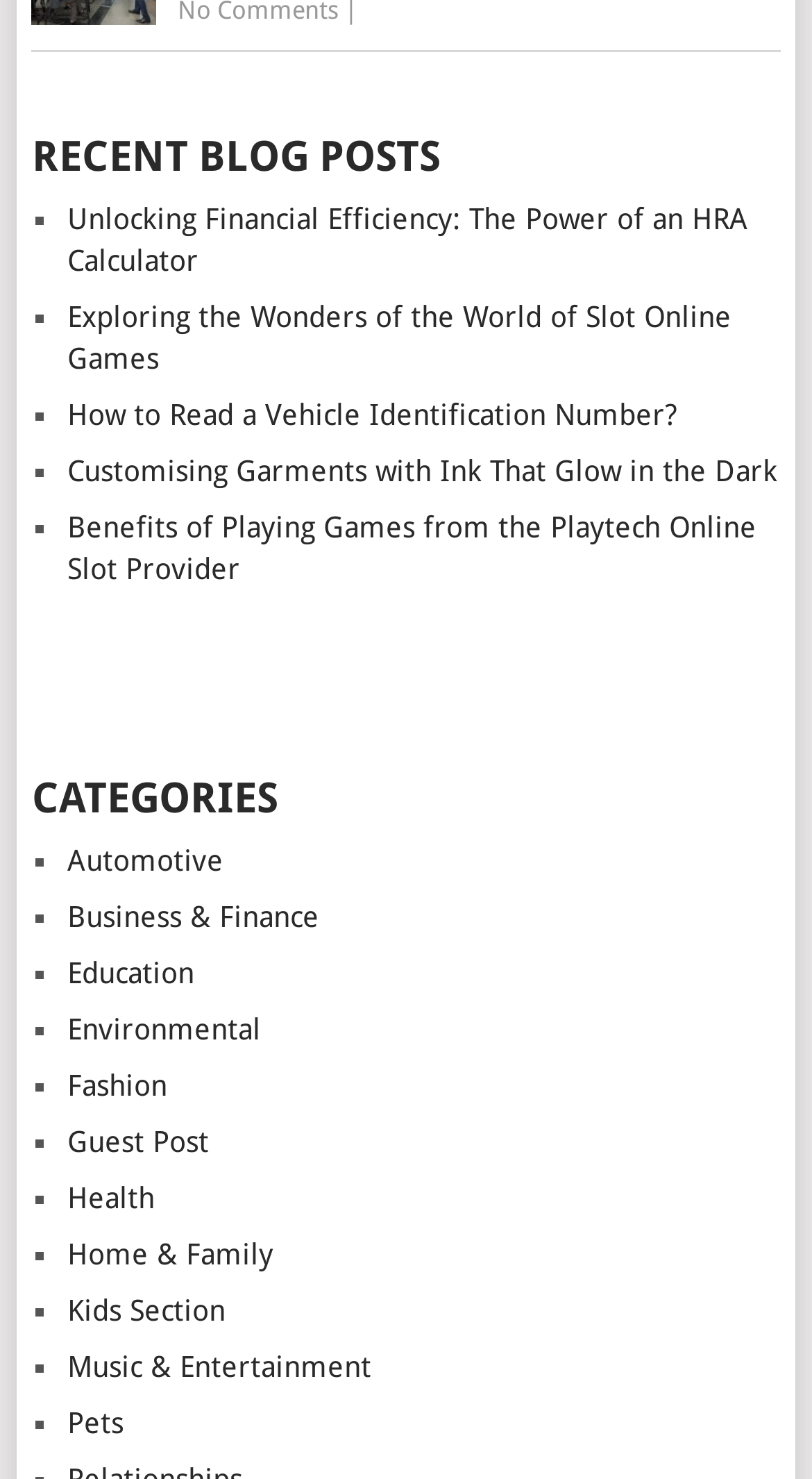How many blog posts are listed?
Please use the image to deliver a detailed and complete answer.

I counted the number of links with titles, such as 'Unlocking Financial Efficiency: The Power of an HRA Calculator', 'Exploring the Wonders of the World of Slot Online Games', and so on, and found that there are 5 blog posts listed.